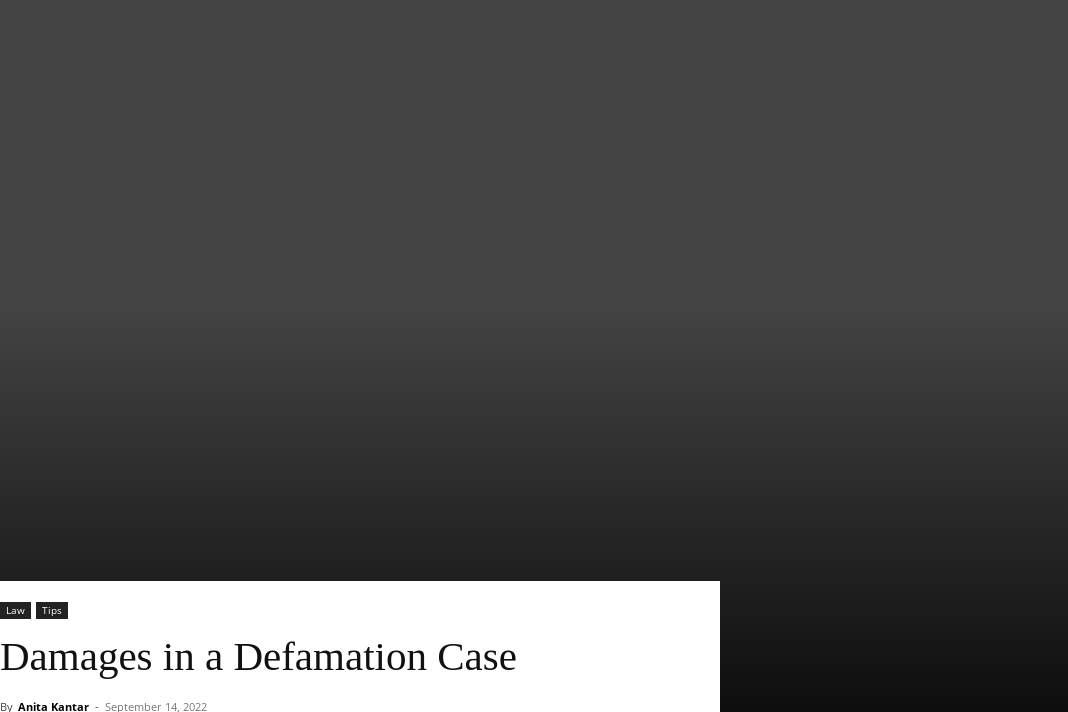What is the purpose of the image and article?
Please answer the question as detailed as possible based on the image.

The purpose of the image and article can be inferred from the context, which aims to educate readers about the legal complexities involved in defamation cases and the importance of seeking appropriate legal assistance, thereby engaging them in understanding their legal rights and options.